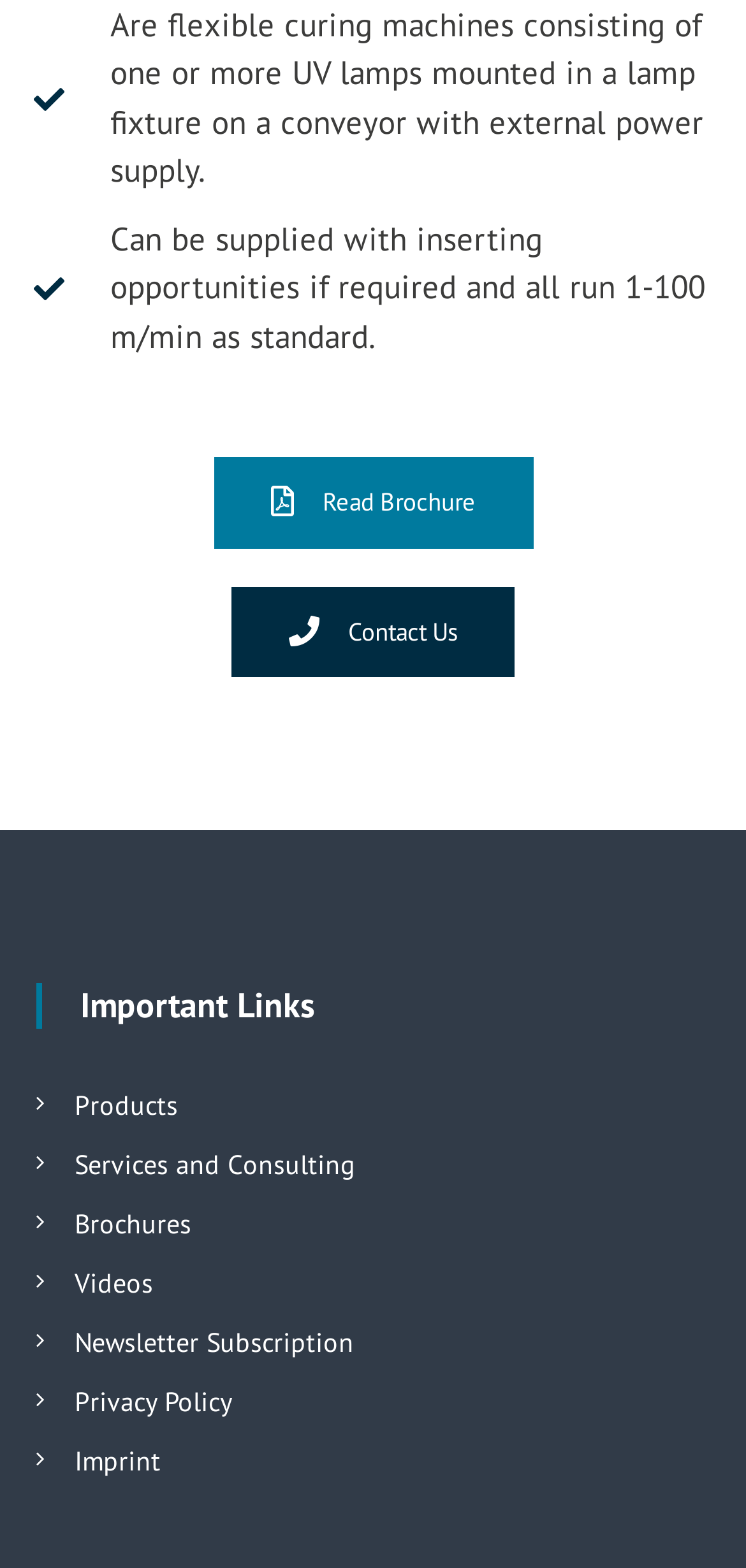Respond to the following query with just one word or a short phrase: 
How many external links are on the webpage?

2